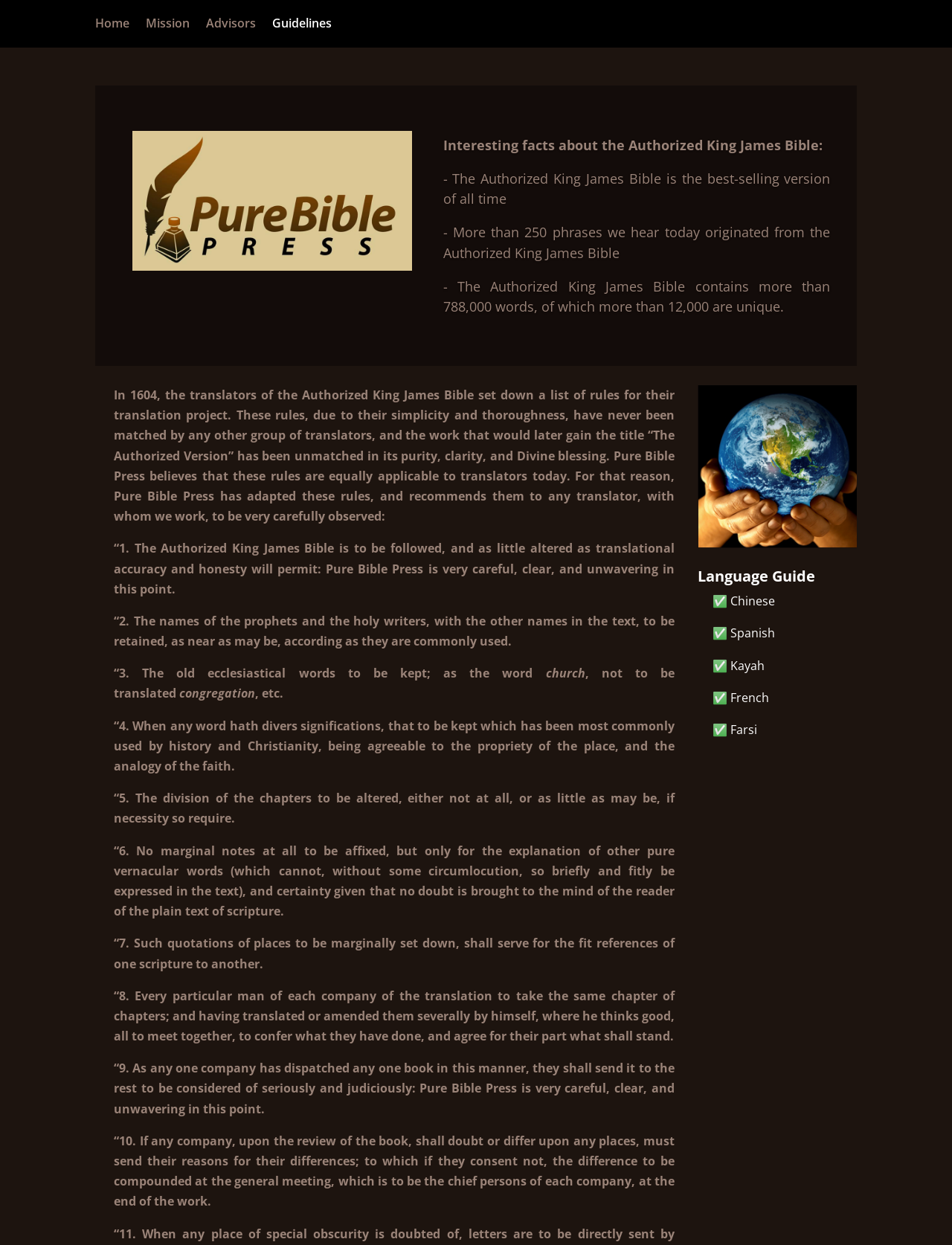What is the name of the Bible translation project?
Please provide a comprehensive and detailed answer to the question.

The webpage mentions 'In 1604, the translators of the Authorized King James Bible set down a list of rules for their translation project.' which indicates that the name of the Bible translation project is Authorized King James Bible.